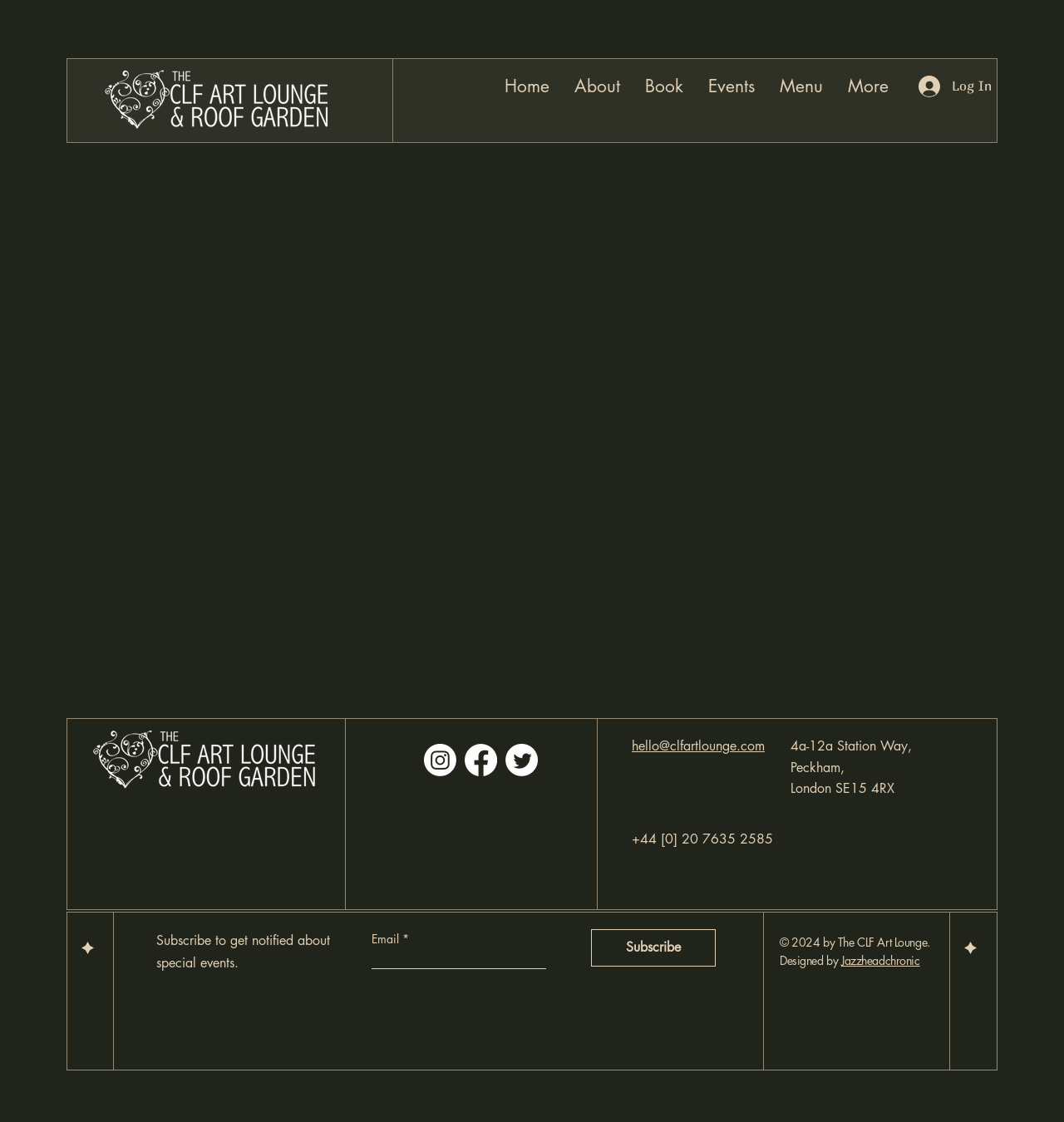Find the bounding box coordinates of the clickable element required to execute the following instruction: "Click on the 'Home' link". Provide the coordinates as four float numbers between 0 and 1, i.e., [left, top, right, bottom].

[0.462, 0.06, 0.528, 0.093]